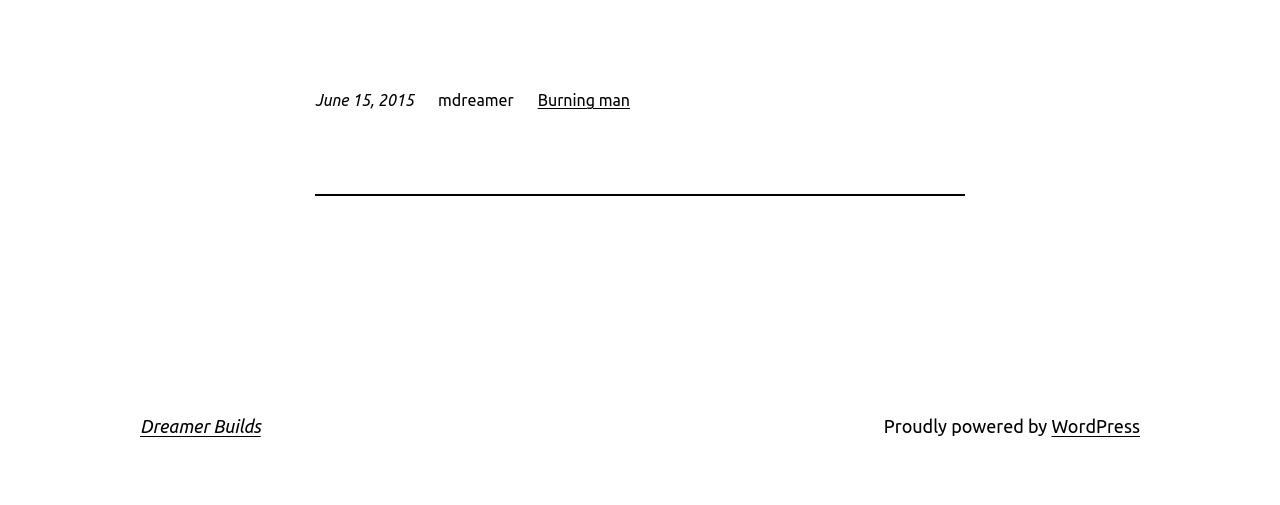Answer the question briefly using a single word or phrase: 
What is the date mentioned?

June 15, 2015